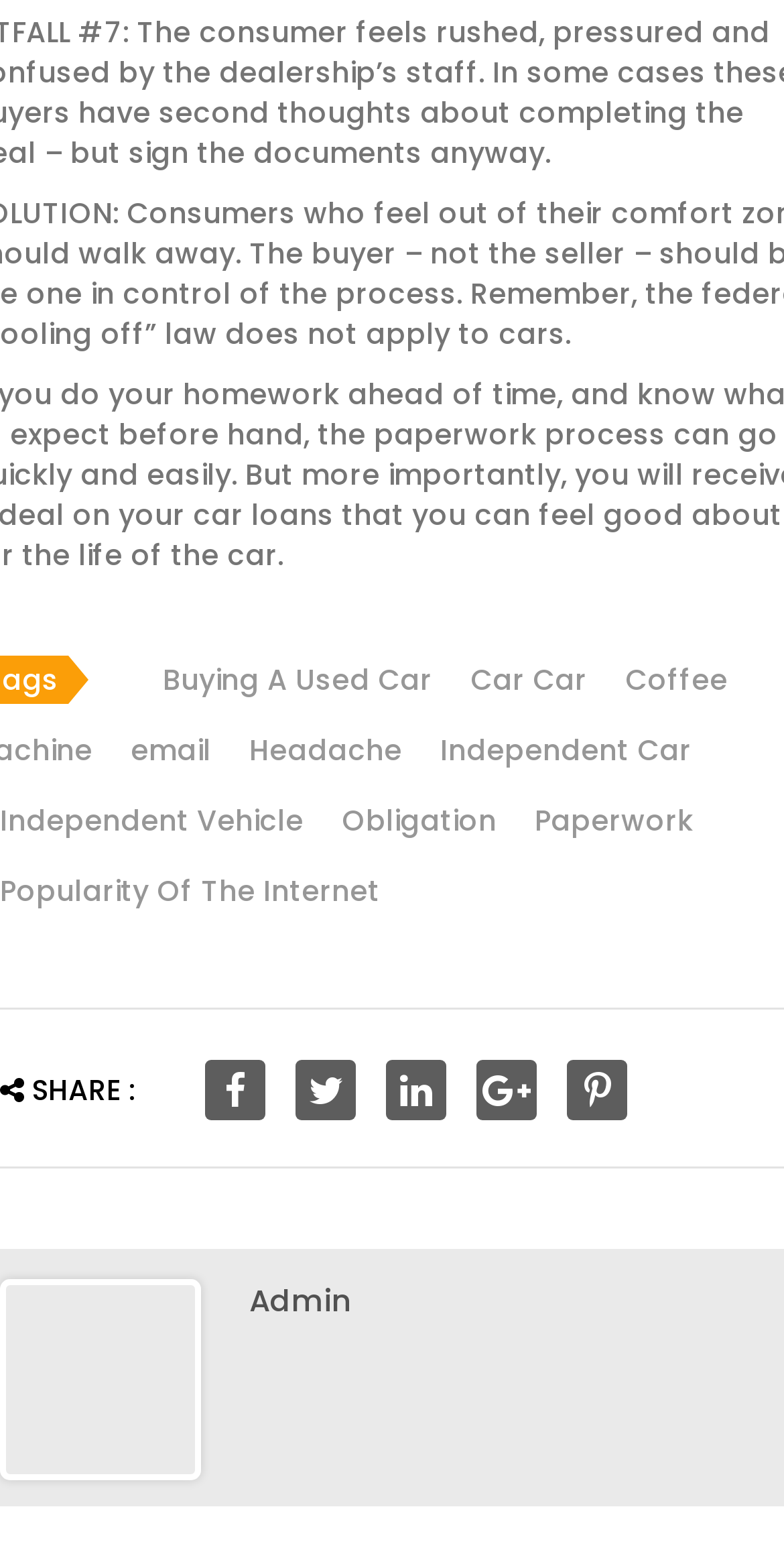Please provide a brief answer to the question using only one word or phrase: 
What is the last link on the webpage?

Admin